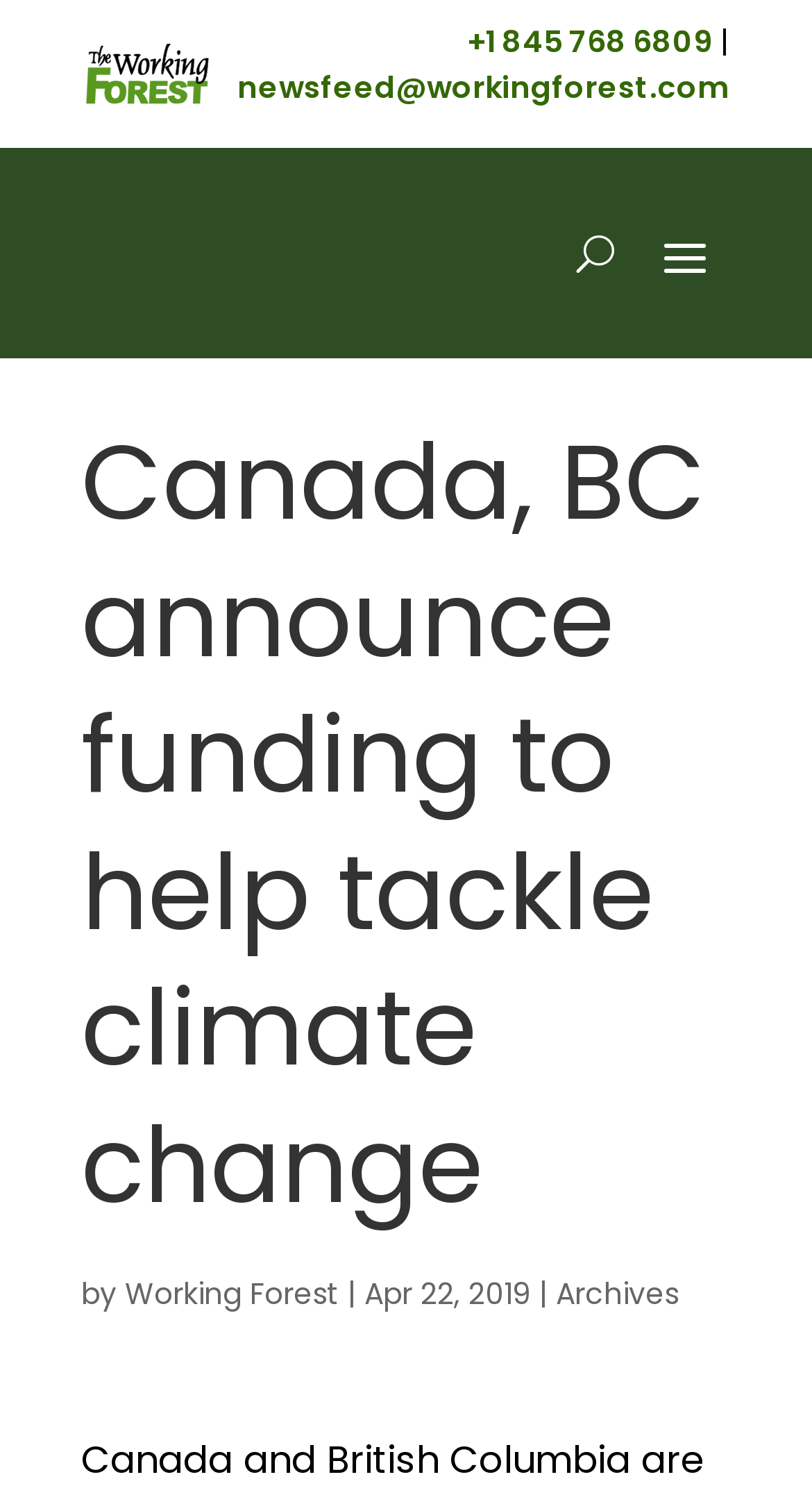What is the logo of the website?
Based on the screenshot, respond with a single word or phrase.

OFFICIAL Working Forest LOGO